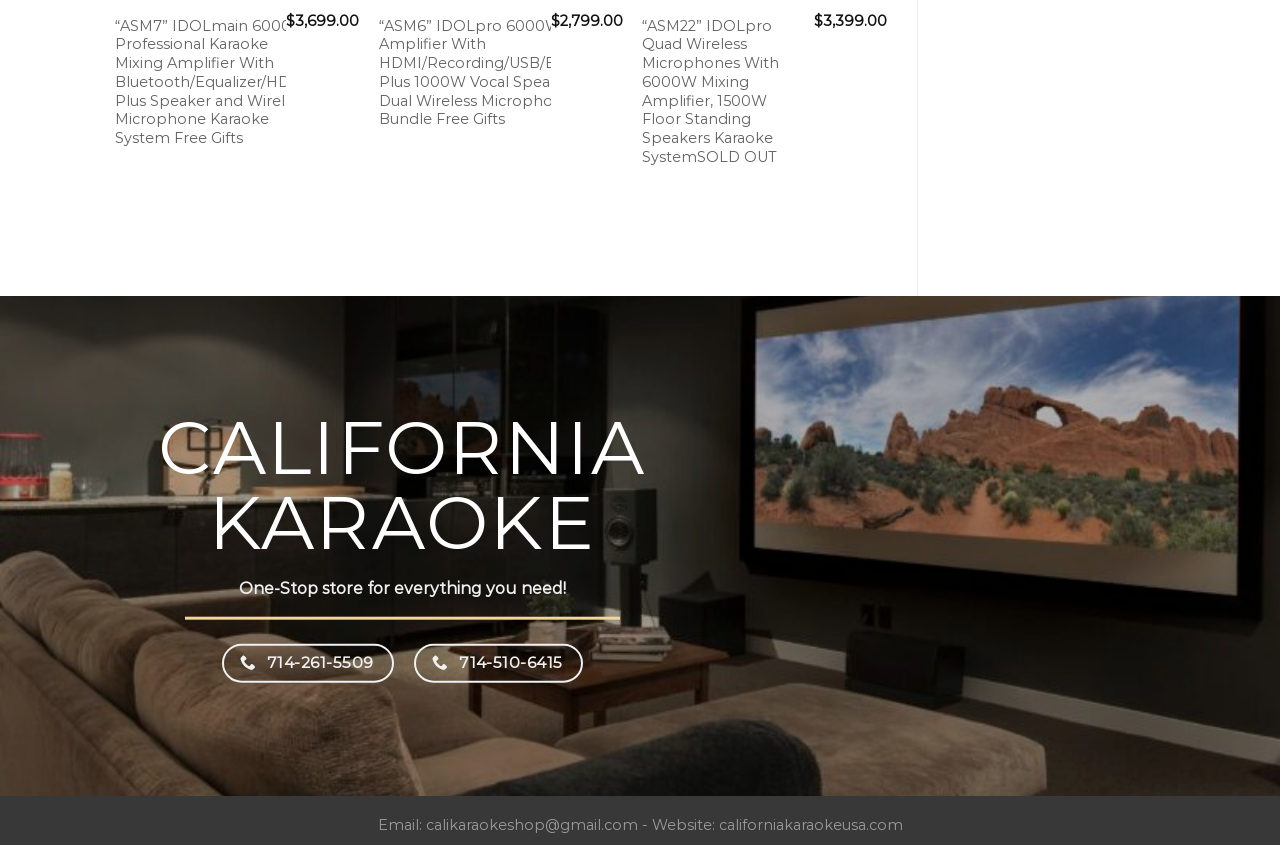Find the bounding box coordinates of the UI element according to this description: "californiakaraokeusa.com".

[0.561, 0.921, 0.705, 0.942]